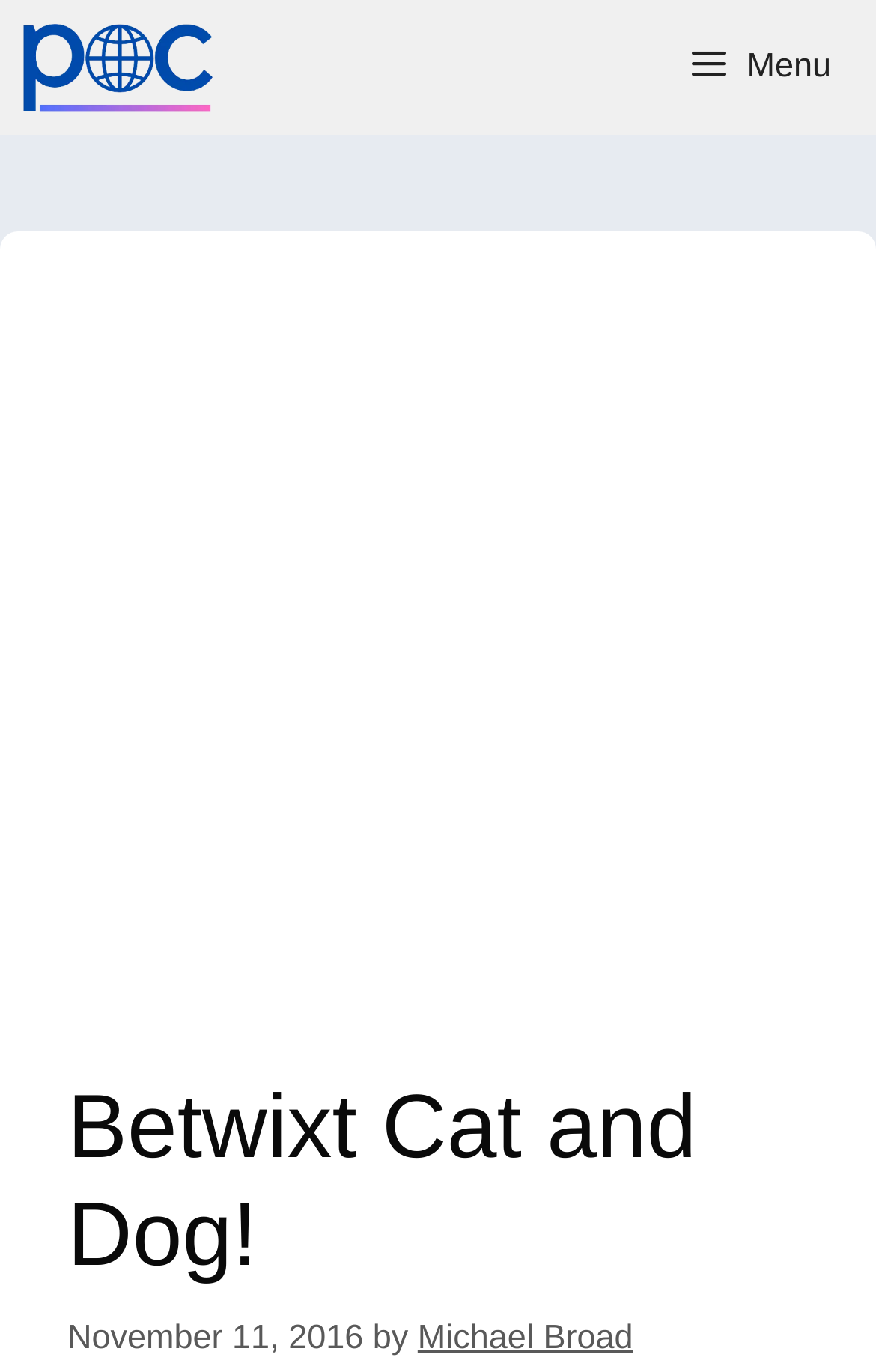What is the type of the menu button?
Answer the question with a single word or phrase, referring to the image.

Menu